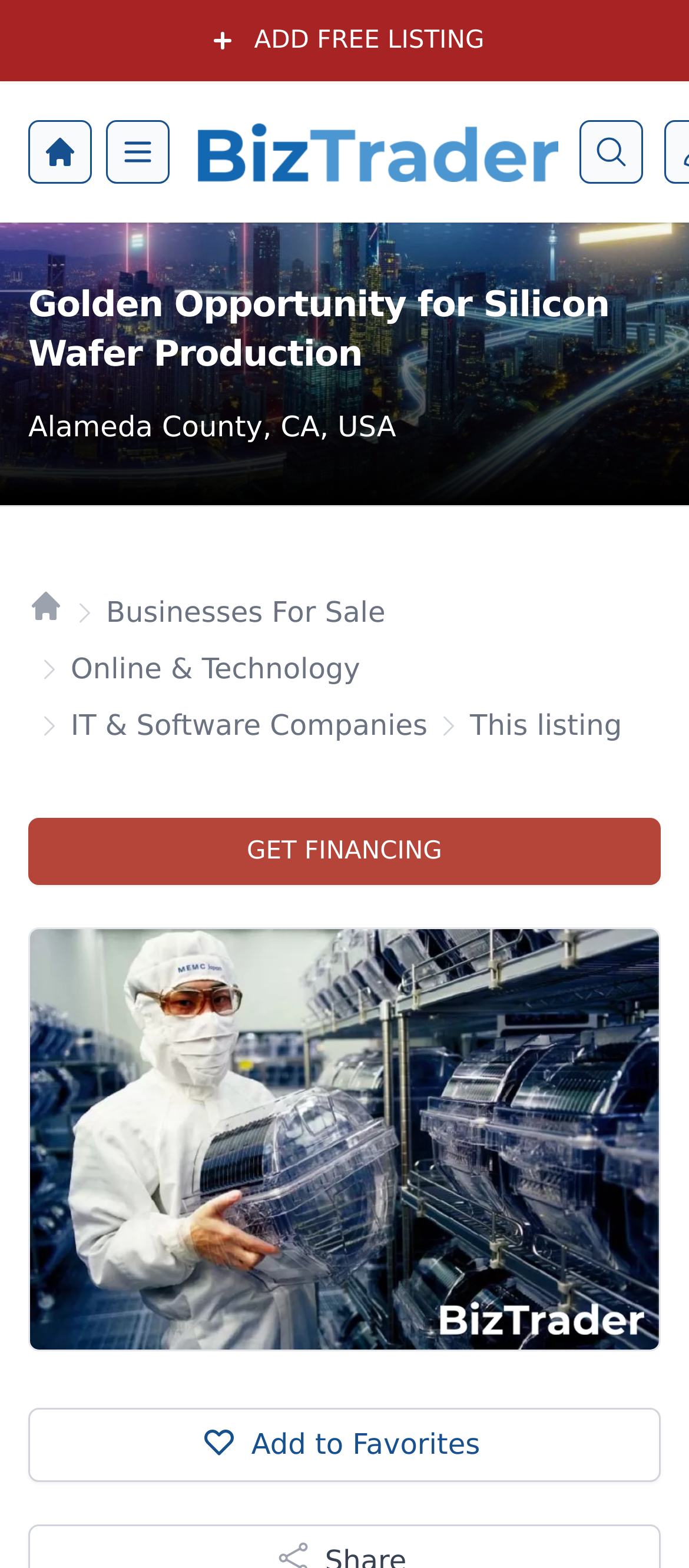Identify the bounding box coordinates of the section that should be clicked to achieve the task described: "Navigate to Home".

[0.041, 0.077, 0.133, 0.117]